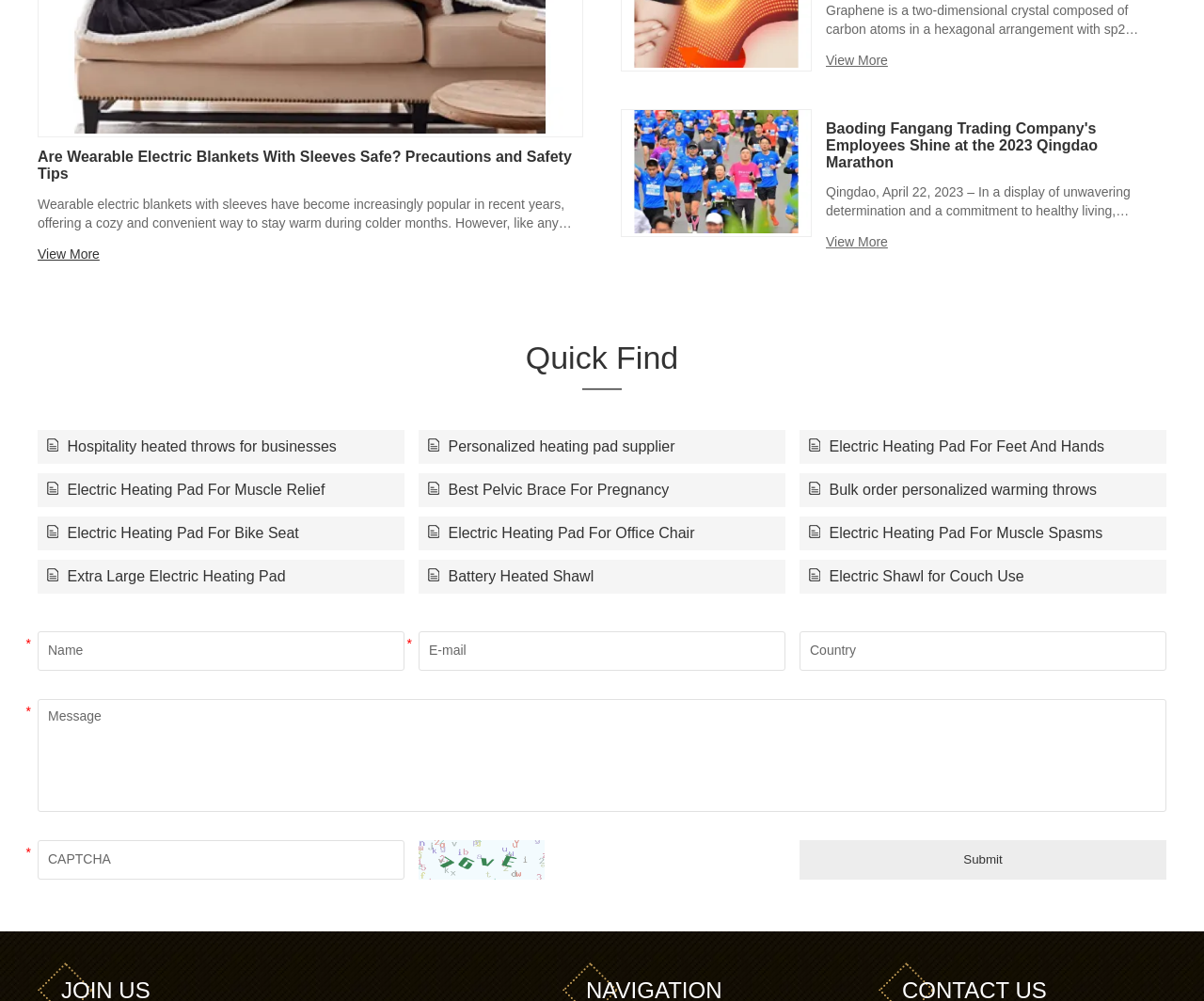Determine the bounding box coordinates of the clickable element to achieve the following action: 'Fill in the name field in the contact form'. Provide the coordinates as four float values between 0 and 1, formatted as [left, top, right, bottom].

[0.031, 0.63, 0.336, 0.67]